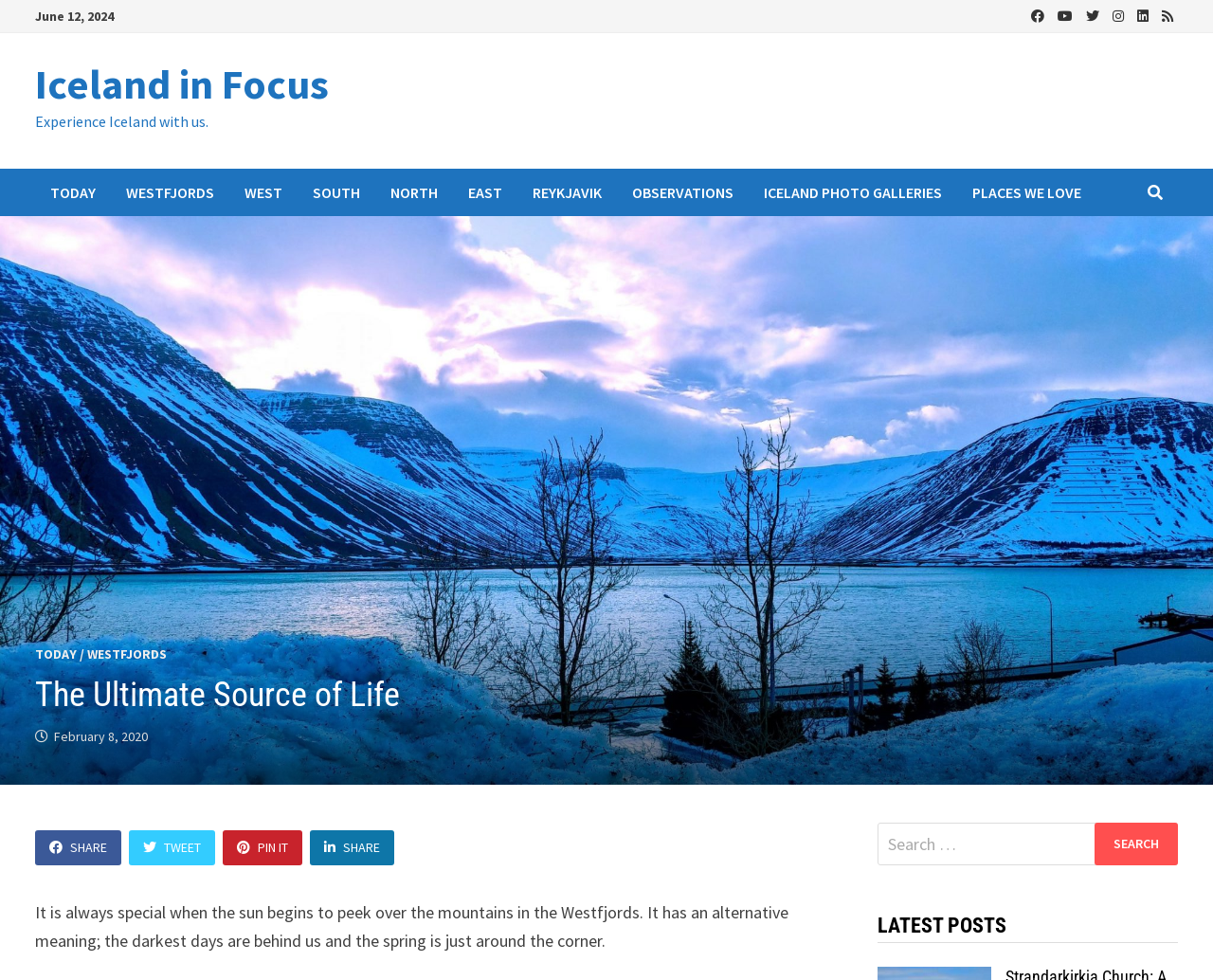Describe every aspect of the webpage comprehensively.

The webpage is about Iceland in Focus, with a focus on travel and exploration. At the top left, there is a date "June 12, 2024" and a series of social media icons on the top right. Below the date, there is a link to "Iceland in Focus" and a tagline "Experience Iceland with us." 

Underneath, there are several links to different regions of Iceland, including "TODAY", "WESTFJORDS", "WEST", "SOUTH", "NORTH", "EAST", "REYKJAVIK", "OBSERVATIONS", "ICELAND PHOTO GALLERIES", and "PLACES WE LOVE". These links are arranged horizontally across the page.

Further down, there is a heading "The Ultimate Source of Life" and a link to a specific article or post dated "February 8, 2020". Below this, there are social media sharing links and a time icon. 

The main content of the page appears to be an article or blog post, with a descriptive text about the Westfjords region of Iceland. The text describes the experience of watching the sun rise over the mountains in the Westfjords, symbolizing the end of the darkest days and the approach of spring.

On the right side of the page, there is a search bar with a label "Search for:" and a search button. Below the search bar, there is a heading "LATEST POSTS", suggesting that the page may have a blog or news feed section.